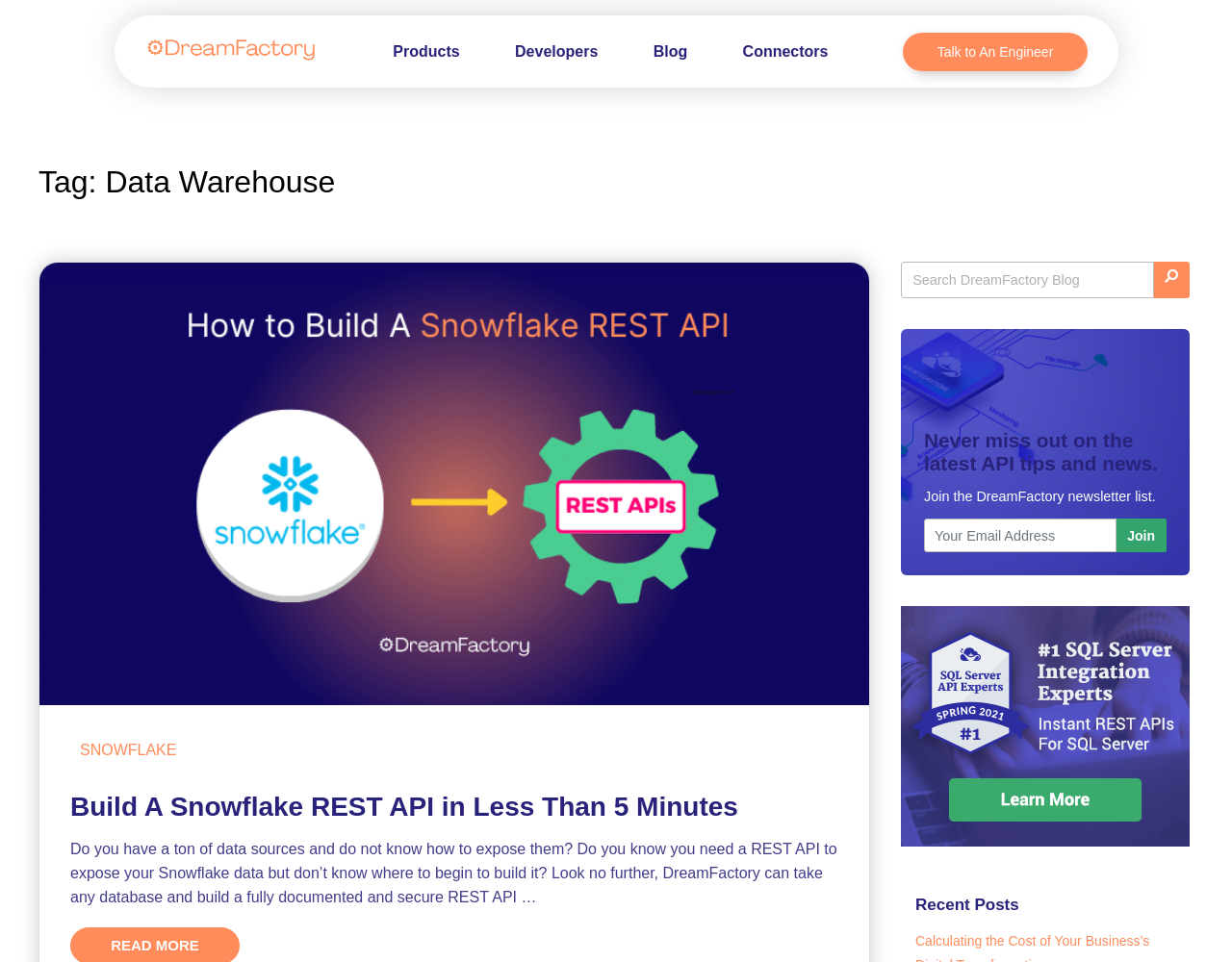What is the logo on the top left corner?
Answer with a single word or phrase, using the screenshot for reference.

DreamFactory logo